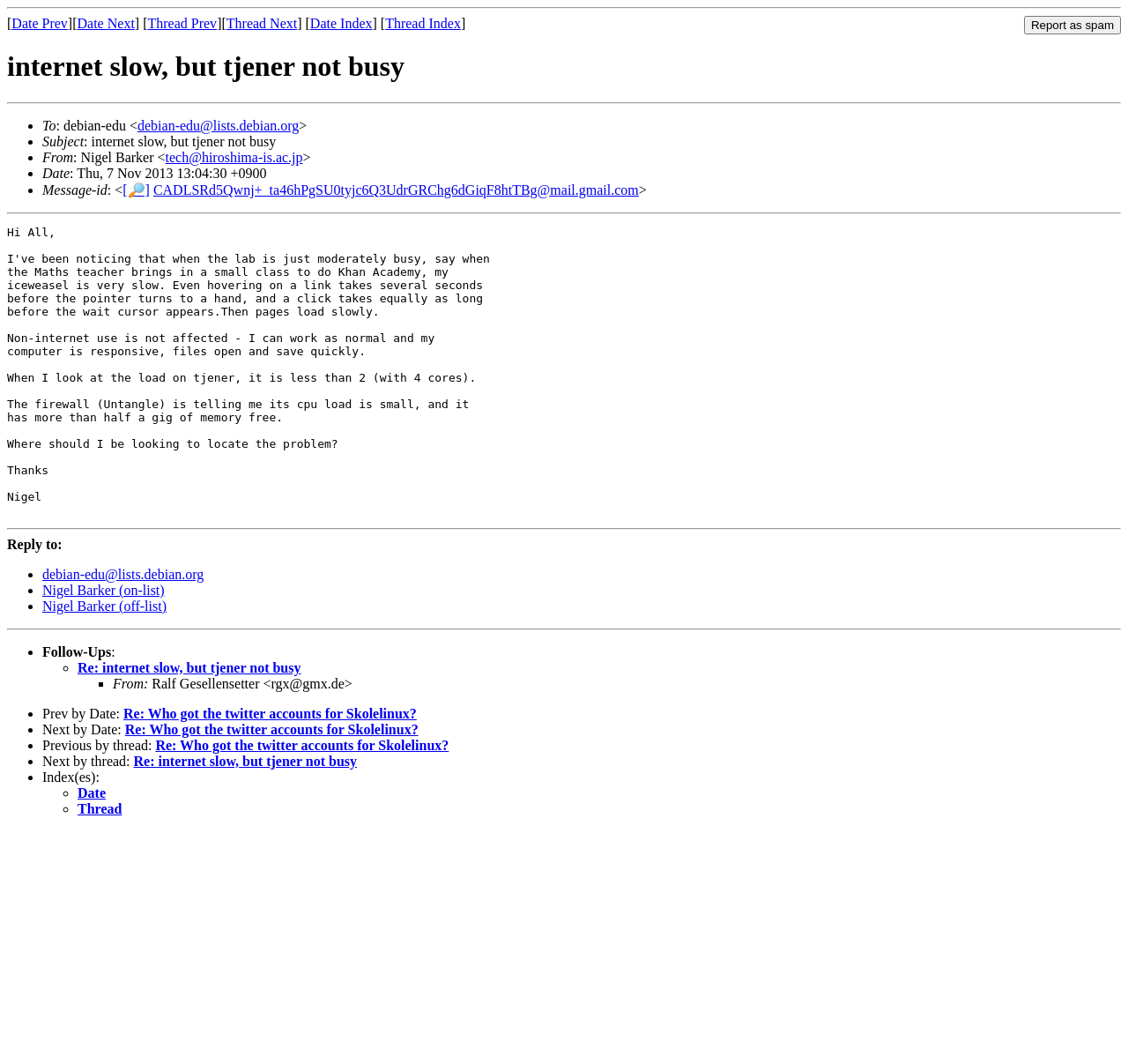Can you show the bounding box coordinates of the region to click on to complete the task described in the instruction: "Go to previous date"?

[0.01, 0.015, 0.06, 0.029]